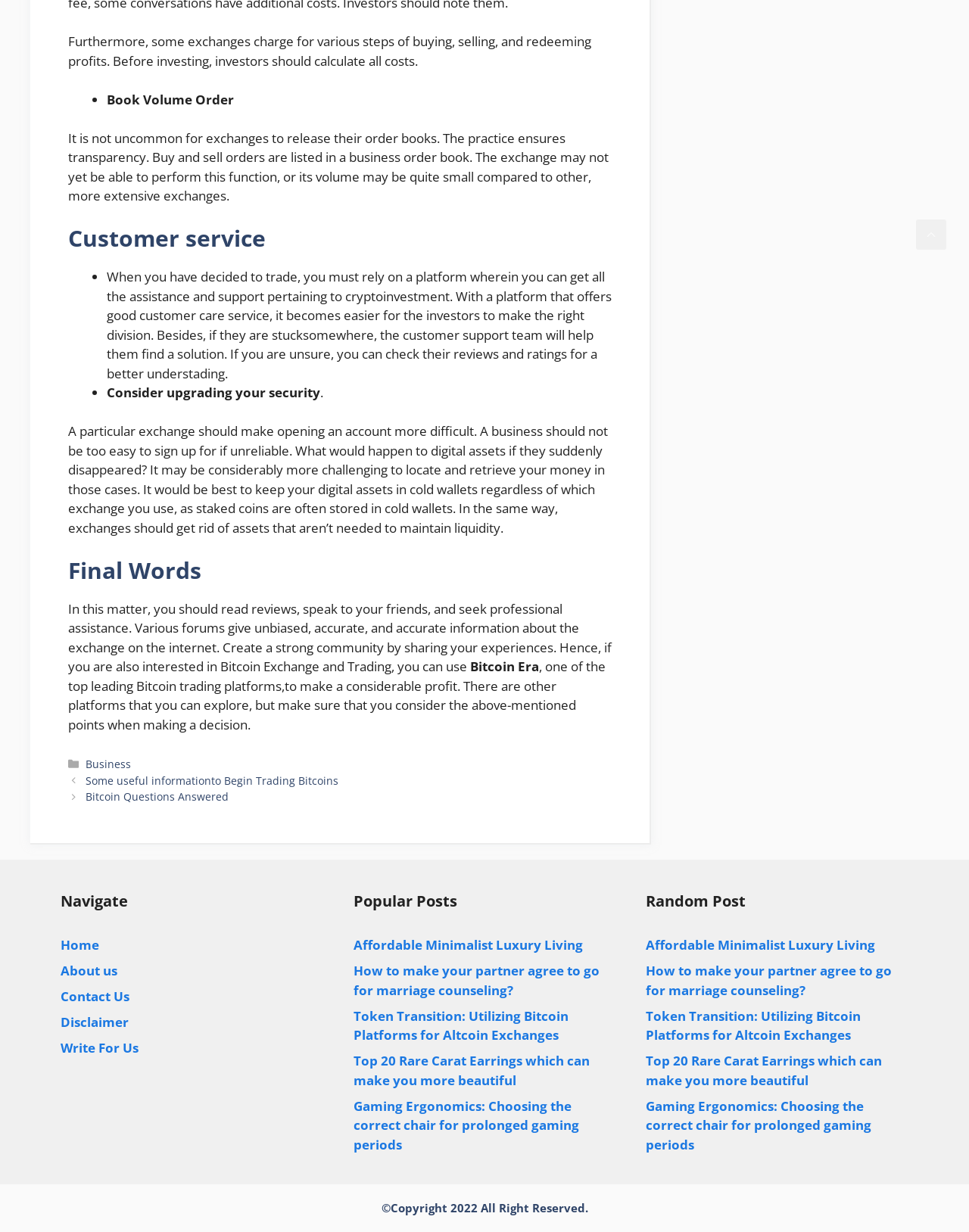Please provide a brief answer to the following inquiry using a single word or phrase:
Why is customer service important in crypto investment?

To get assistance and support